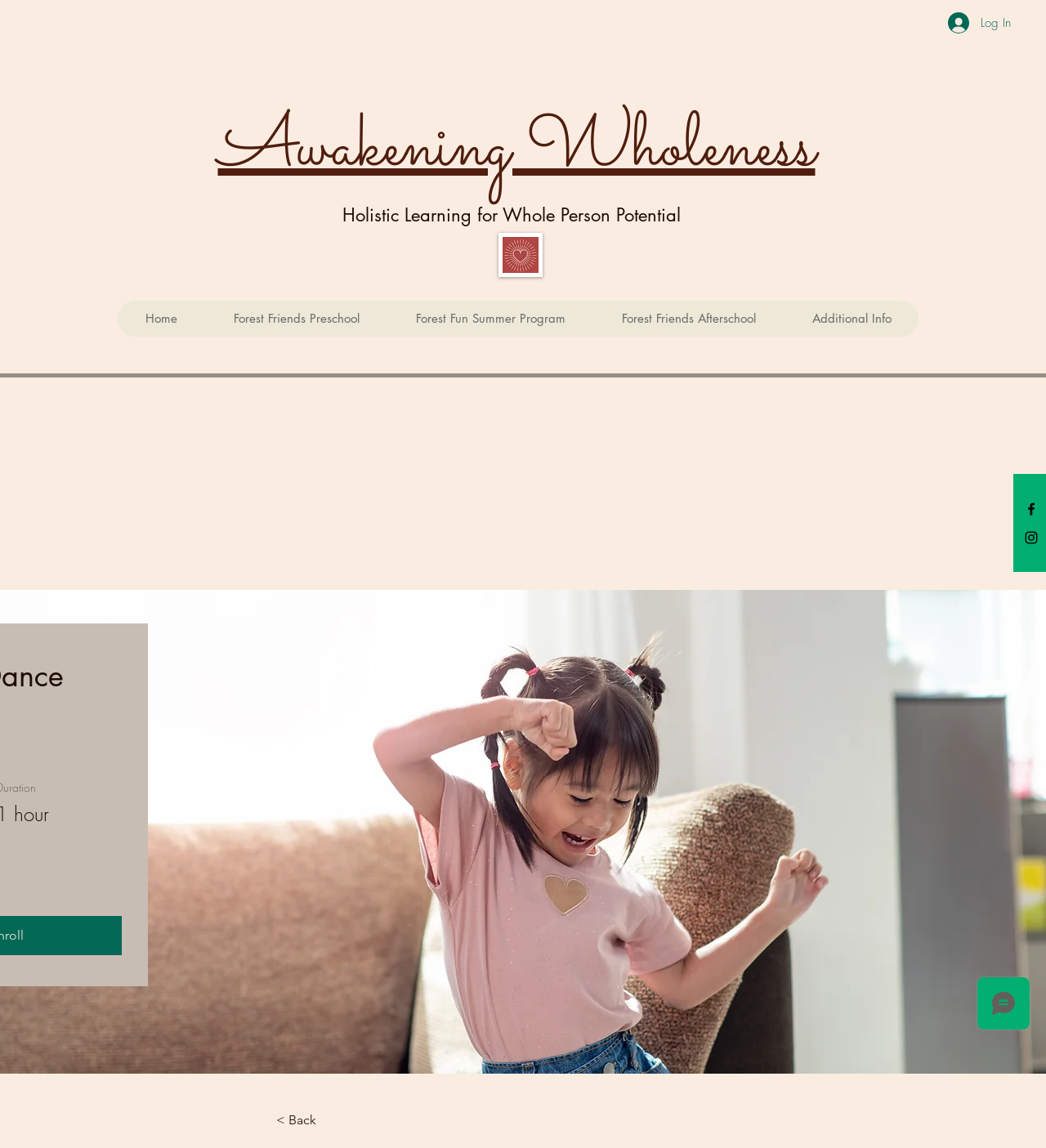Please locate the bounding box coordinates of the element that needs to be clicked to achieve the following instruction: "Open the Forest Friends Preschool page". The coordinates should be four float numbers between 0 and 1, i.e., [left, top, right, bottom].

[0.196, 0.262, 0.37, 0.293]